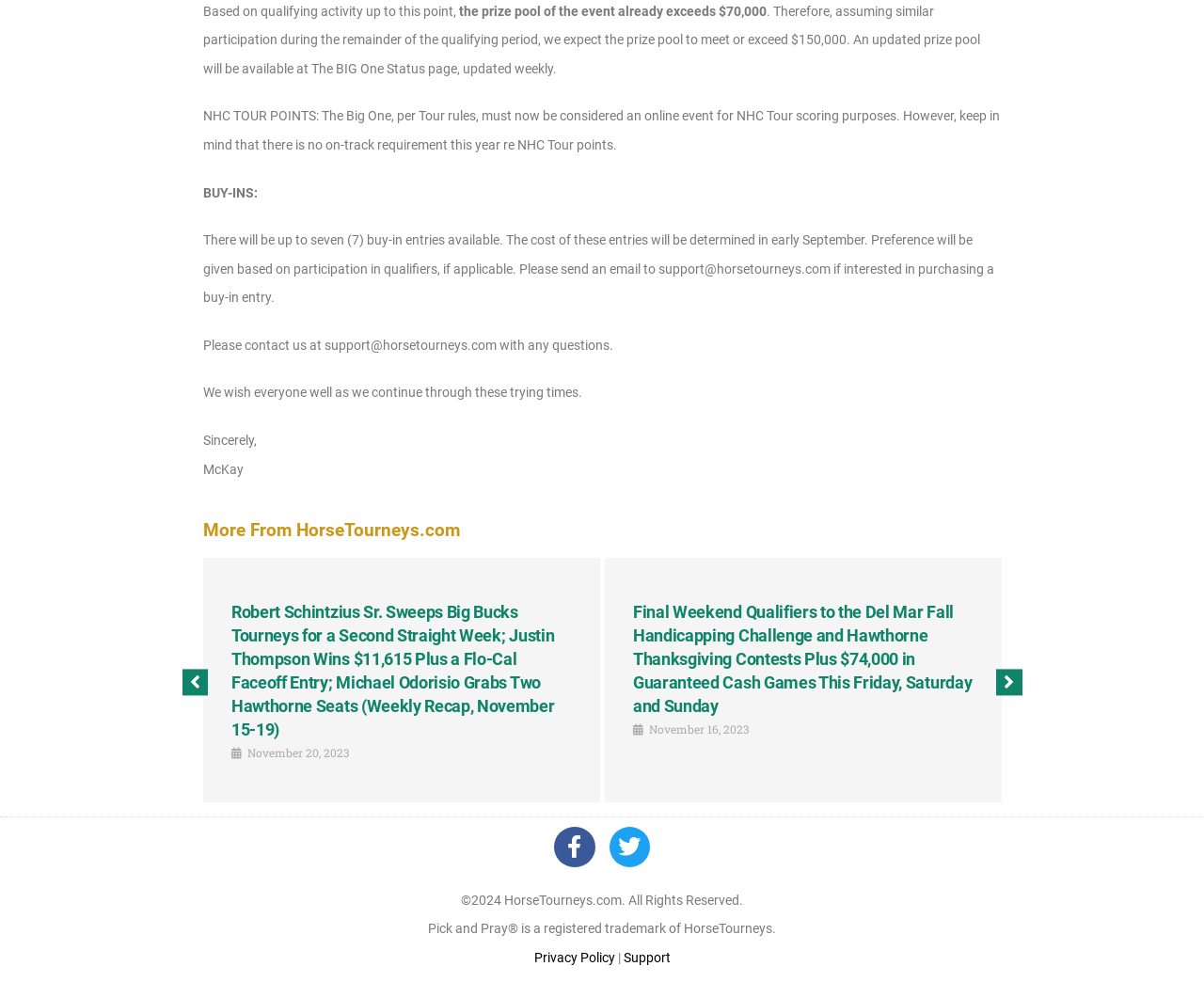Show the bounding box coordinates of the element that should be clicked to complete the task: "Check the weekly recap for November 15-19".

[0.192, 0.613, 0.461, 0.753]